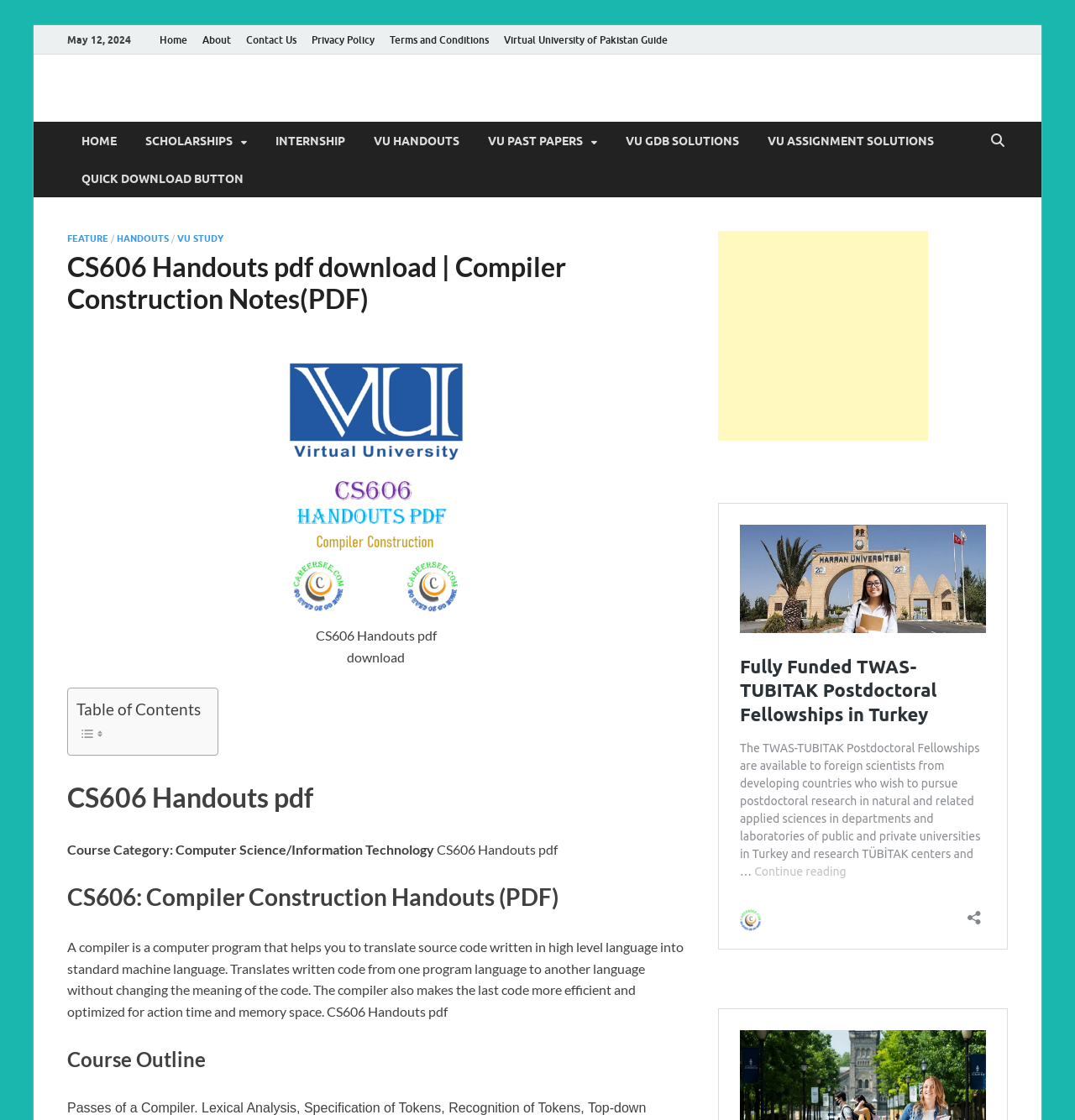What is the date mentioned at the top of the webpage?
Examine the image and provide an in-depth answer to the question.

The date is mentioned at the top of the webpage, specifically in the StaticText element with the text 'May 12, 2024' and bounding box coordinates [0.062, 0.03, 0.122, 0.041].